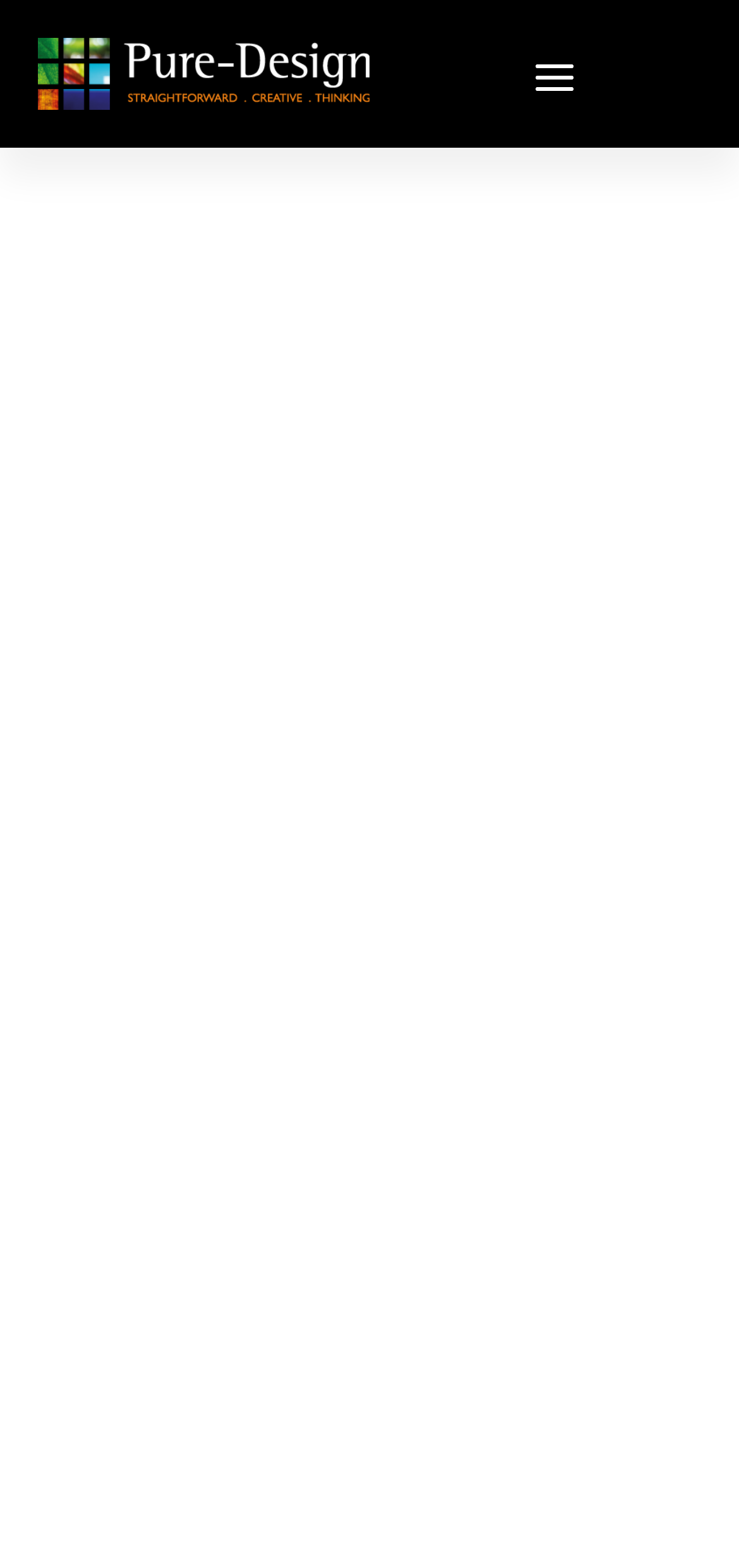Refer to the image and provide an in-depth answer to the question:
What is the text above the link 'USING FACEBOOK TO PROMOTE YOUR COMPANY'?

I looked at the elements above the link 'USING FACEBOOK TO PROMOTE YOUR COMPANY' and found a StaticText element with the text '|' and bounding box coordinates [0.764, 0.446, 0.818, 0.475].